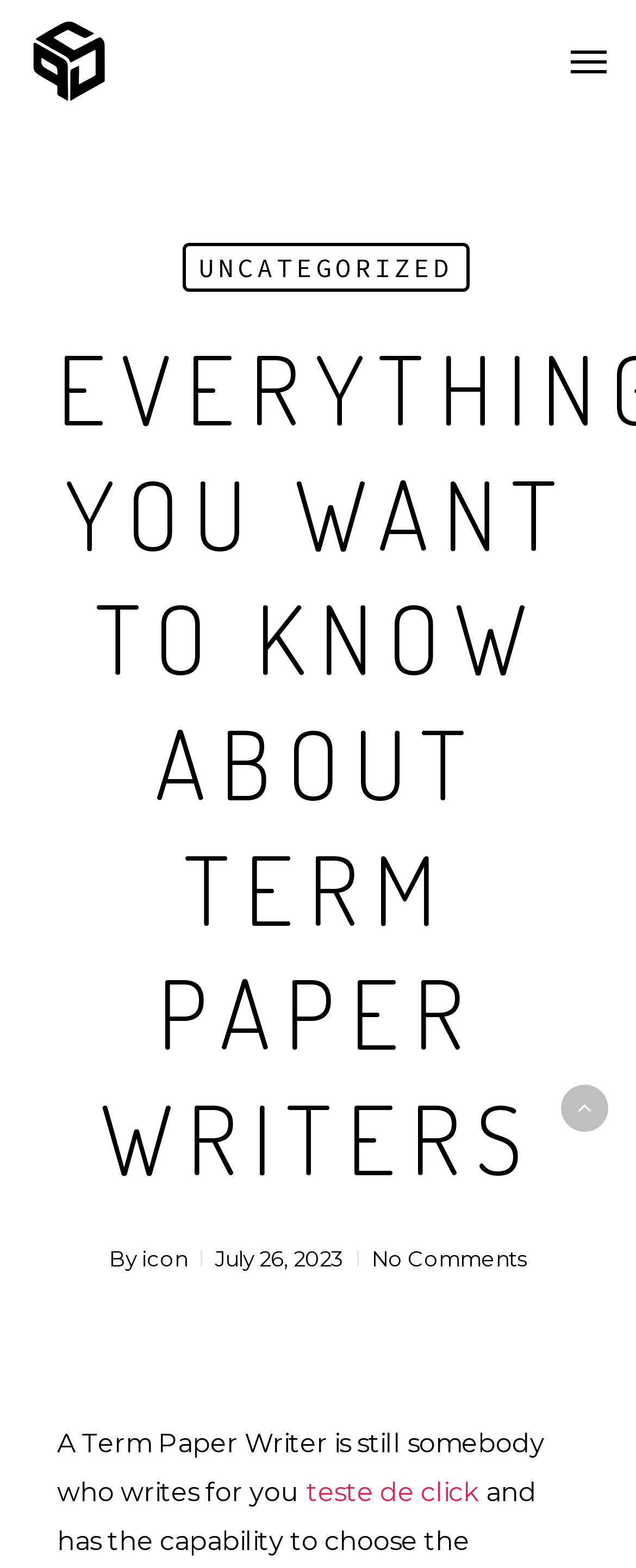What is the purpose of the icon link?
Look at the image and respond to the question as thoroughly as possible.

I found the icon link next to the text 'By', but its purpose is not specified. It could be a link to the author's profile or a social media handle, but it is not clear from the webpage.